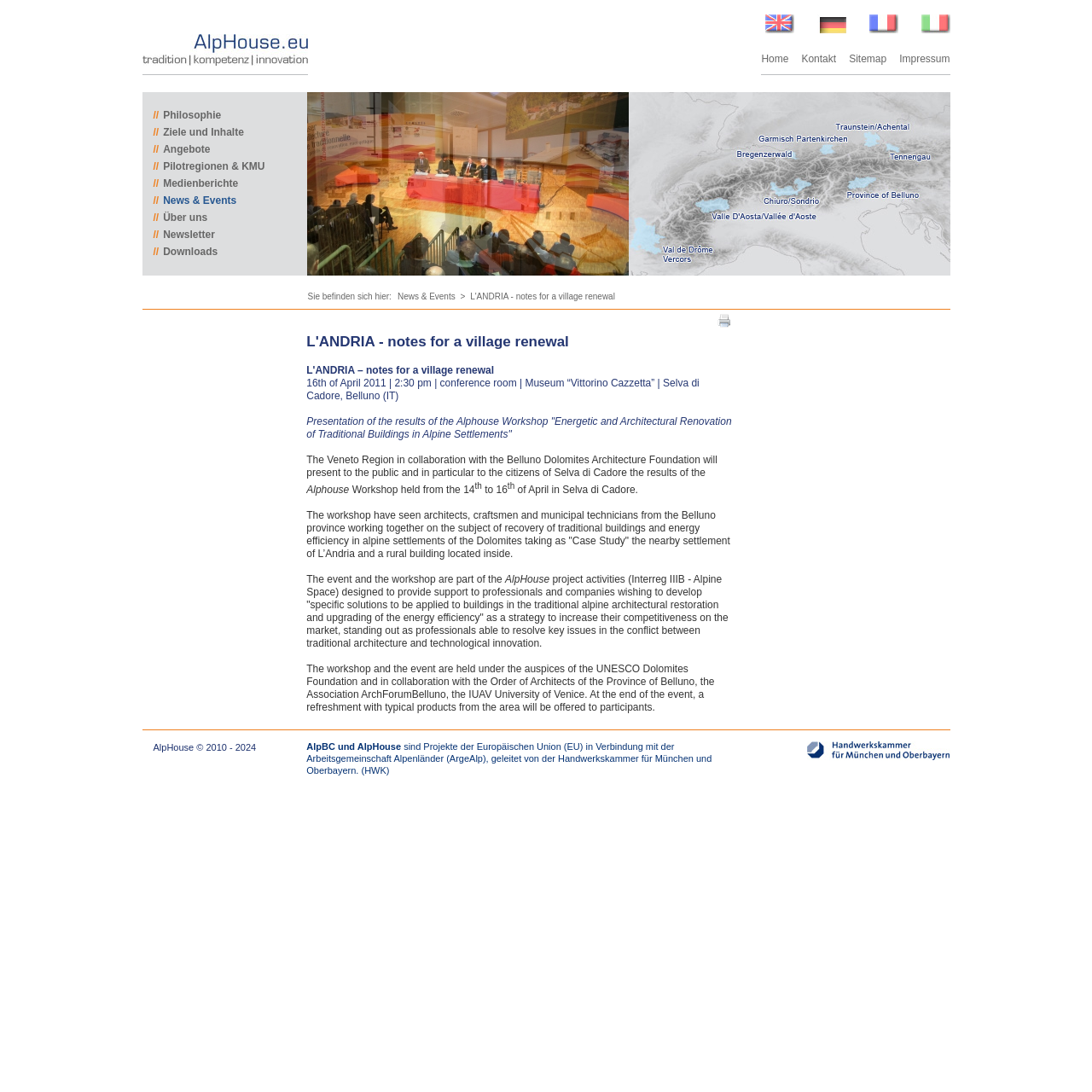Describe every aspect of the webpage comprehensively.

The webpage is divided into several sections. At the top, there is a logo of AlpHouse.eu, which is an image with a link. Below the logo, there is a navigation menu with several links, including "Philosophie", "Ziele und Inhalte", "Angebote", "Pilotregionen & KMU", "Medienberichte", "News & Events", "Über uns", "Newsletter", and "Downloads". 

To the right of the navigation menu, there is a section with several images and links. There are five images, each with a corresponding link below it. The links are not labeled, but they appear to be related to news or events.

Below the navigation menu and the image section, there is a table with two columns. The left column contains a logo and a link to "Home", as well as links to "Kontakt", "Sitemap", and "Impressum". The right column contains a table with several rows, each with a link to a different page, including "Philosophie", "Ziele und Inhalte", "Angebote", "Pilotregionen & KMU", "Medienberichte", "News & Events", "Über uns", "Newsletter", and "Downloads". 

There are several other images and links scattered throughout the page, but they do not appear to be part of a specific section or menu. Overall, the page has a complex layout with many different elements, but it appears to be a website for a company or organization called AlpHouse.eu.